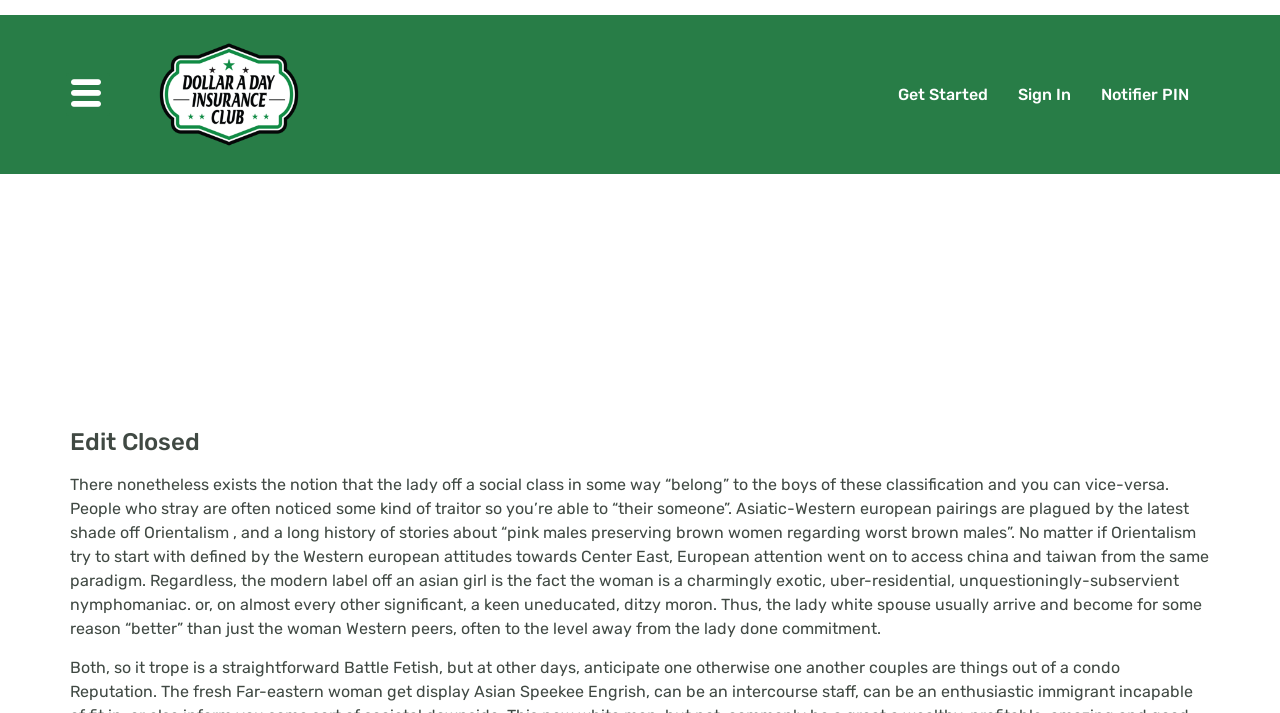Describe all the significant parts and information present on the webpage.

The webpage appears to be a blog post or article discussing interracial relationships, specifically focusing on the challenges and stereotypes associated with Asian-Western pairings. 

At the top of the page, there is a heading that reads "Interracial relationship, generally speaking, continue to be an effective touchy subject" followed by a subheading "Edit Closed". 

Below the headings, there are two blocks of text that discuss the notion that people from different social classes are expected to belong to each other and the stereotypes surrounding Asian women in relationships with Western men. The text is dense and spans most of the page, with no clear separation between paragraphs.

On the top-left corner of the page, there is a small section with a few links, including "replica orologi italia" and two empty links. 

On the top-right corner, there are three prominent links: "Get Started", "Sign In", and "Notifier PIN". 

There are no images on the page.